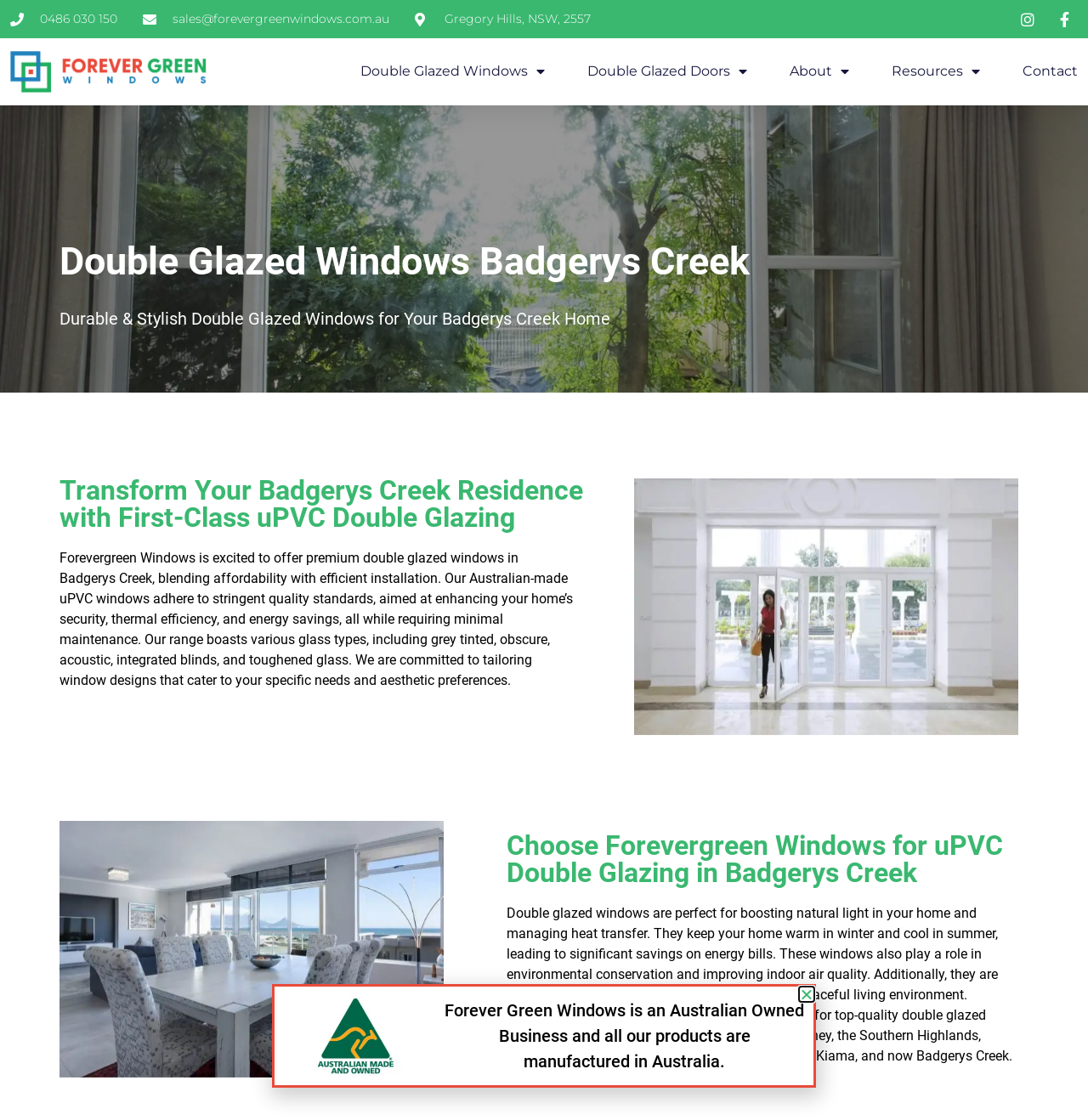Given the following UI element description: "Explore Data @ Quaardvark", find the bounding box coordinates in the webpage screenshot.

None